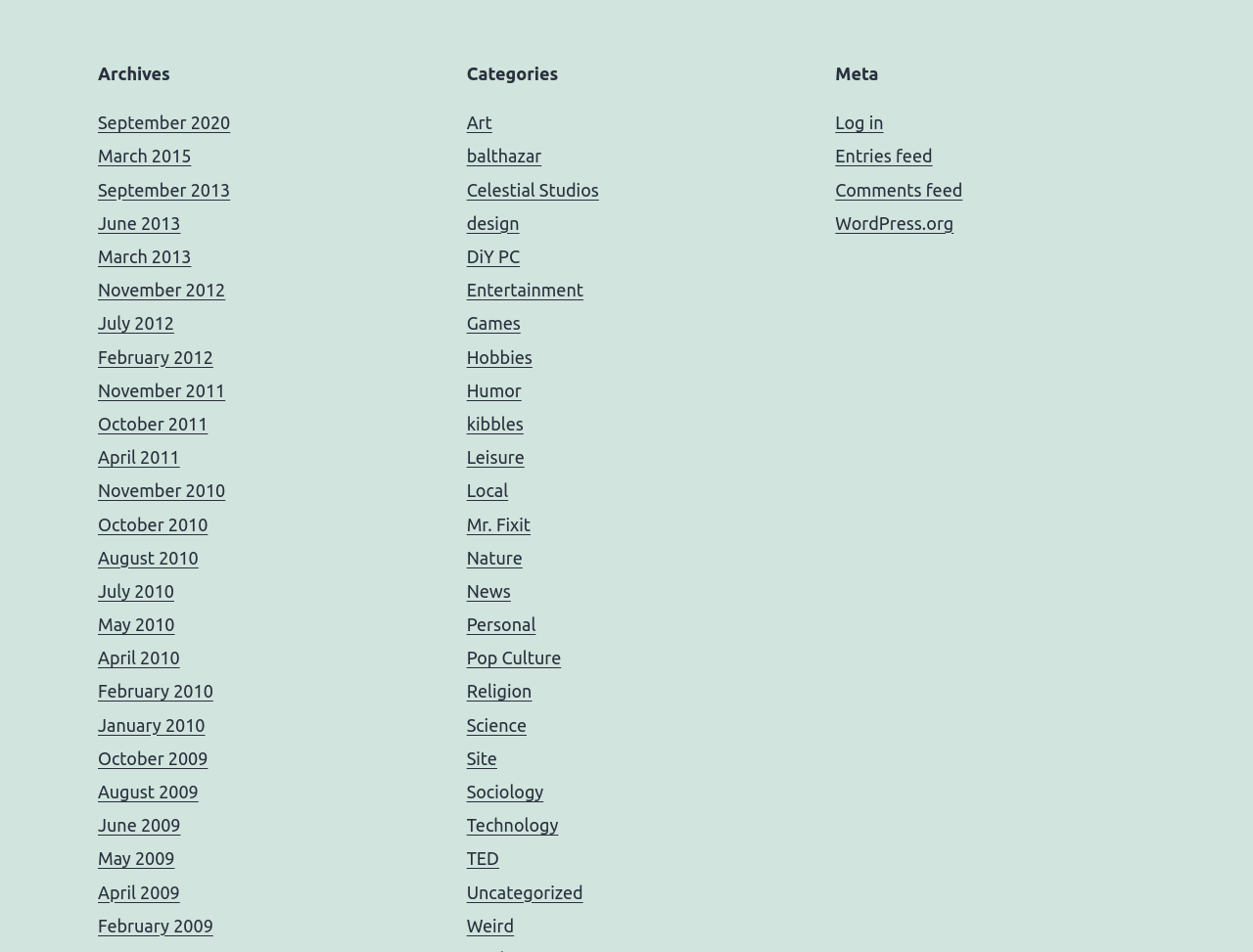Refer to the image and provide a thorough answer to this question:
How many categories are listed on the webpage?

There are 27 categories listed on the webpage, which are indicated by the links in the Categories section. These categories include Art, balthazar, Celestial Studios, and others.